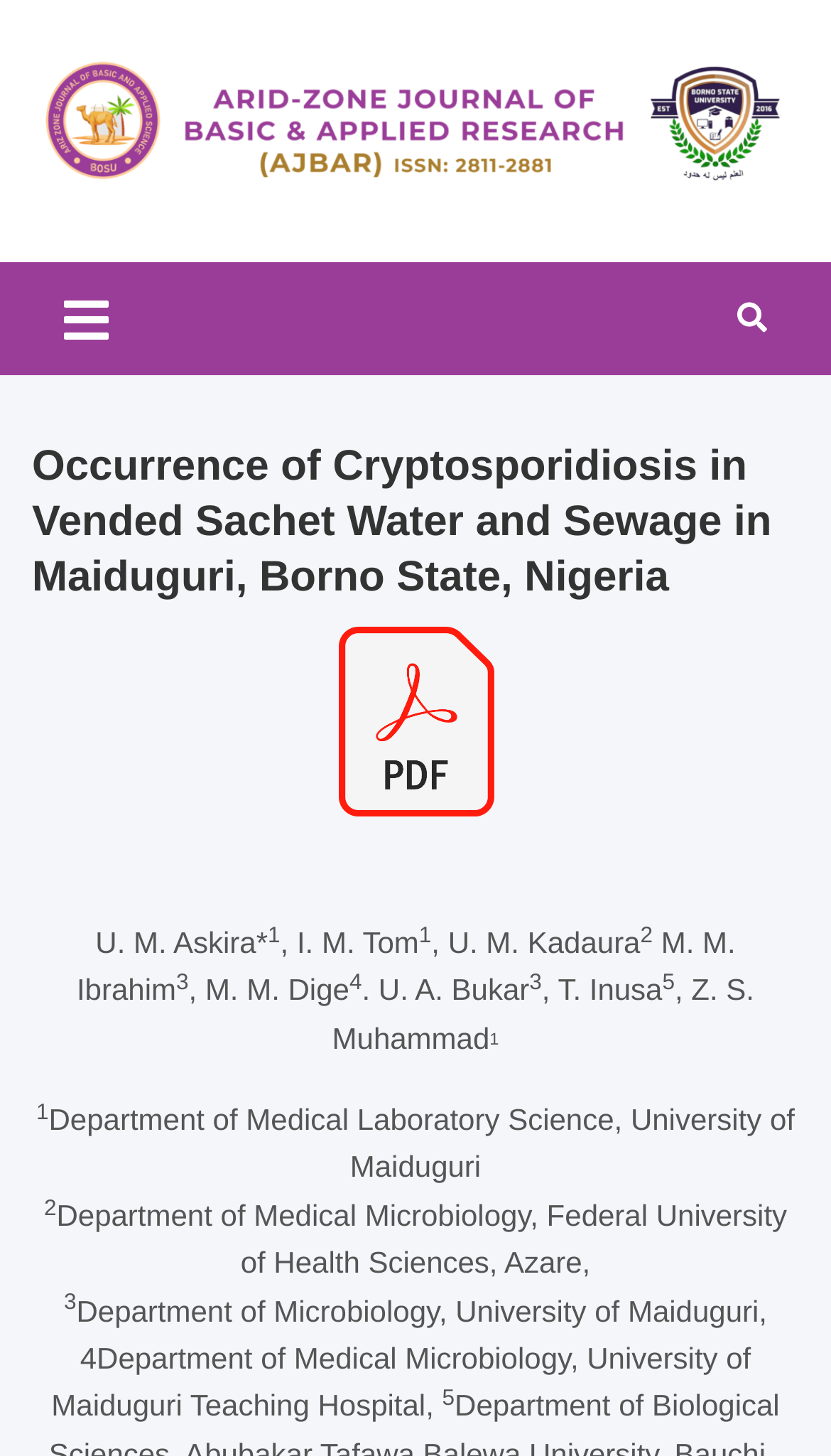How many departments are mentioned in the affiliations?
Look at the screenshot and respond with a single word or phrase.

4